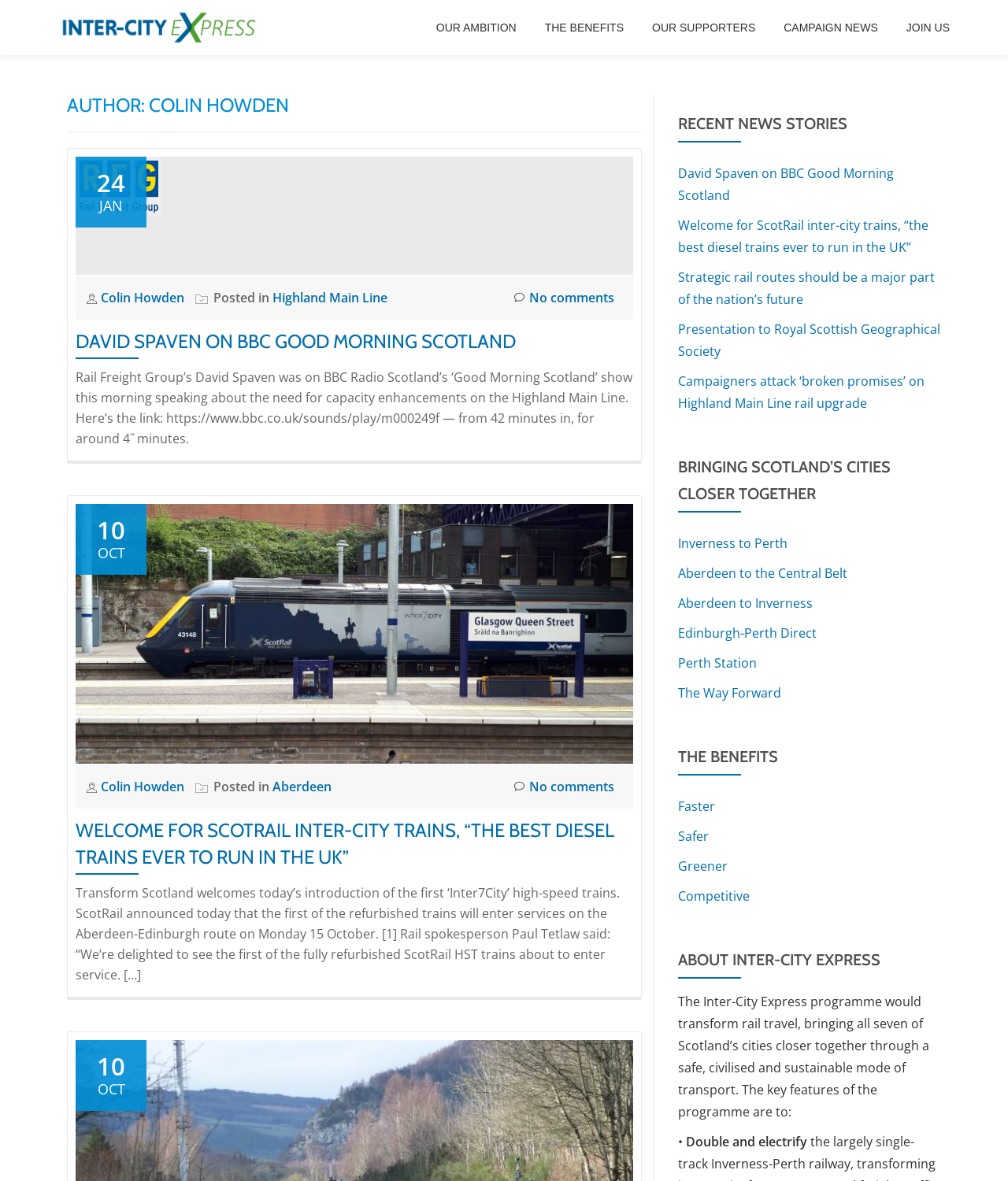Please specify the bounding box coordinates for the clickable region that will help you carry out the instruction: "Read the blog post 'David Spaven on BBC Good Morning Scotland'".

[0.075, 0.149, 0.16, 0.164]